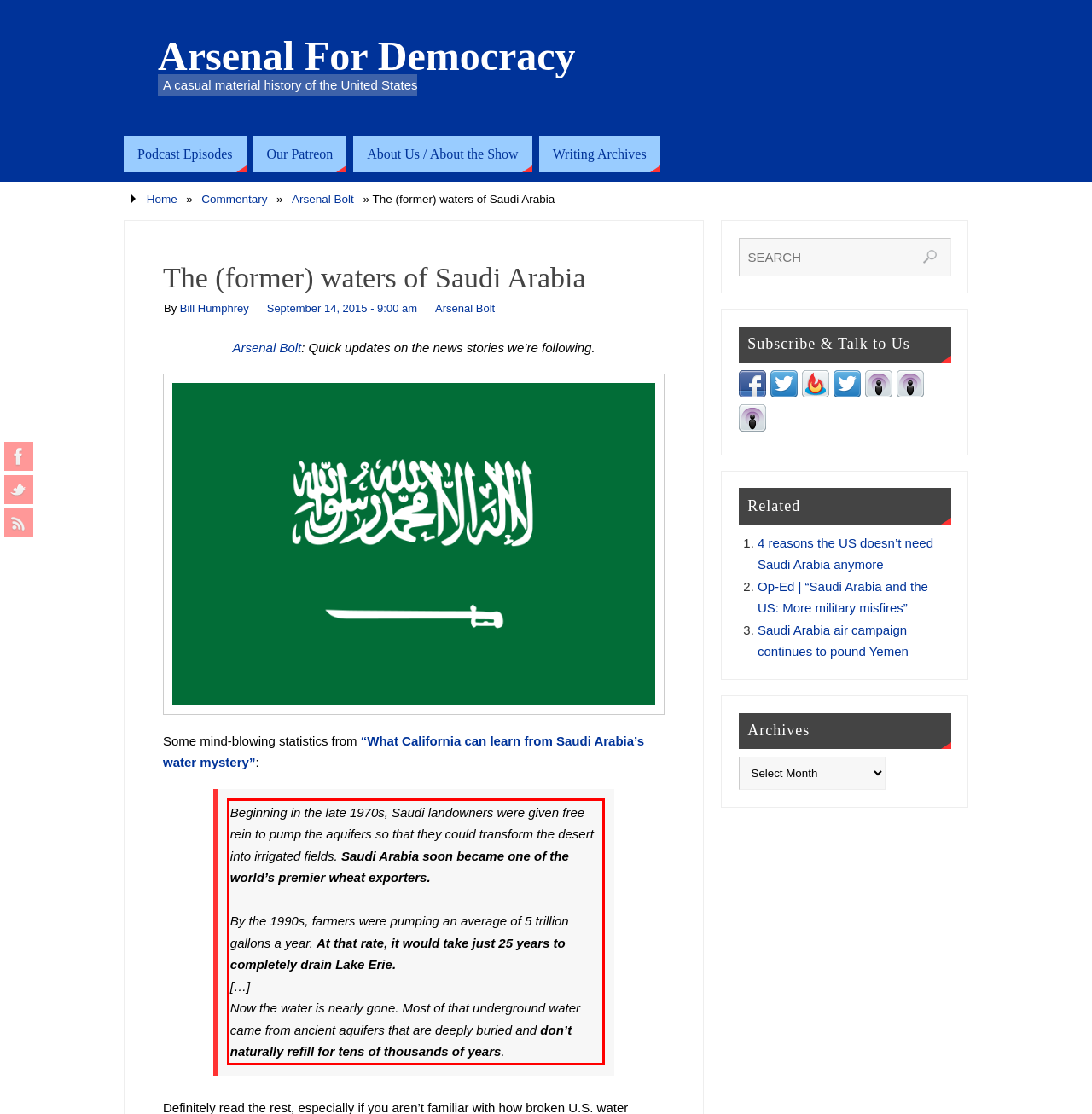Locate the red bounding box in the provided webpage screenshot and use OCR to determine the text content inside it.

Beginning in the late 1970s, Saudi landowners were given free rein to pump the aquifers so that they could transform the desert into irrigated fields. Saudi Arabia soon became one of the world’s premier wheat exporters. By the 1990s, farmers were pumping an average of 5 trillion gallons a year. At that rate, it would take just 25 years to completely drain Lake Erie. […] Now the water is nearly gone. Most of that underground water came from ancient aquifers that are deeply buried and don’t naturally refill for tens of thousands of years.﻿